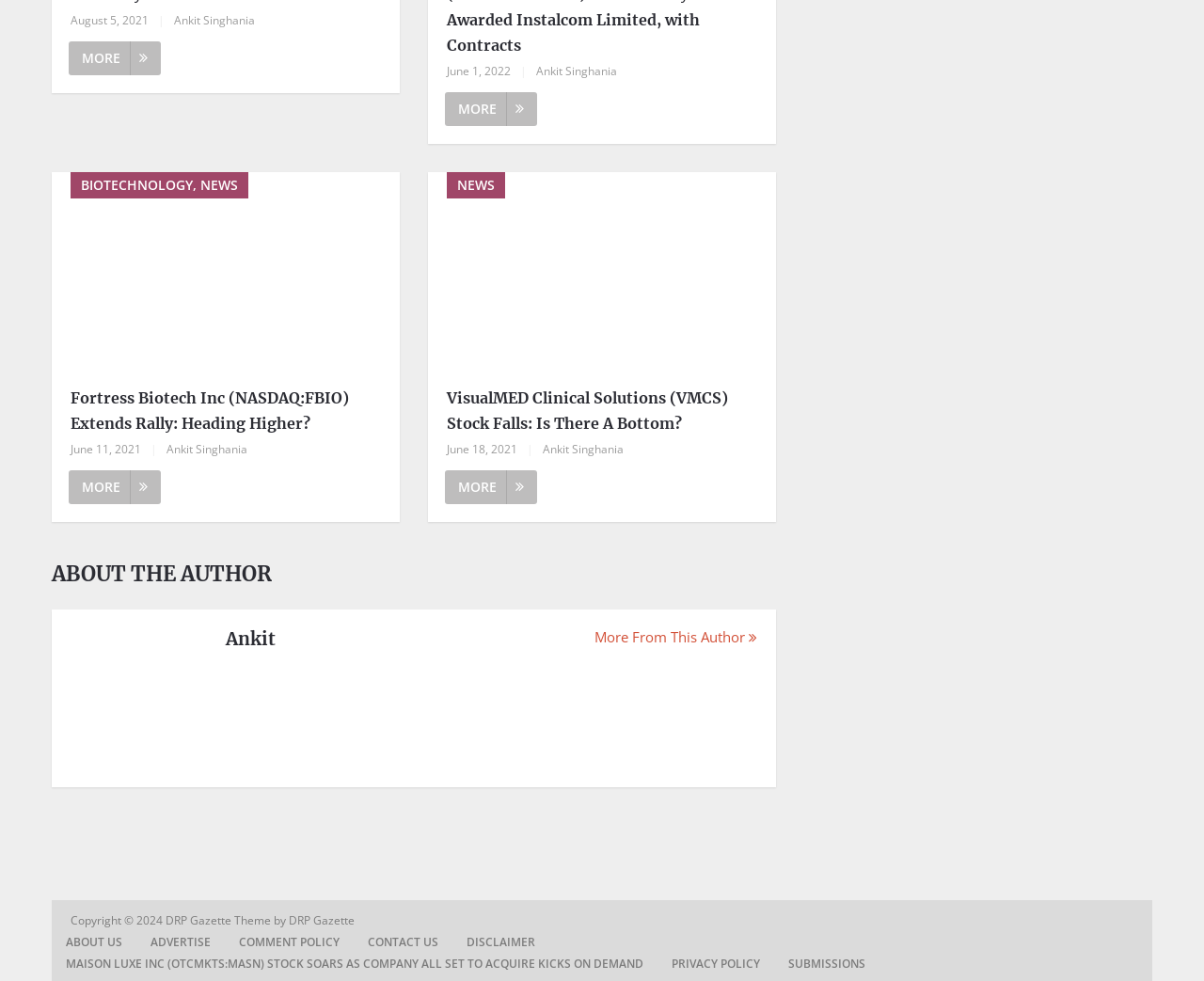Based on what you see in the screenshot, provide a thorough answer to this question: What is the date of the article 'VisualMED Clinical Solutions (VMCS) Stock Falls: Is There A Bottom?'

The answer can be found by looking at the date information below the article title, where it says 'June 18, 2021'.